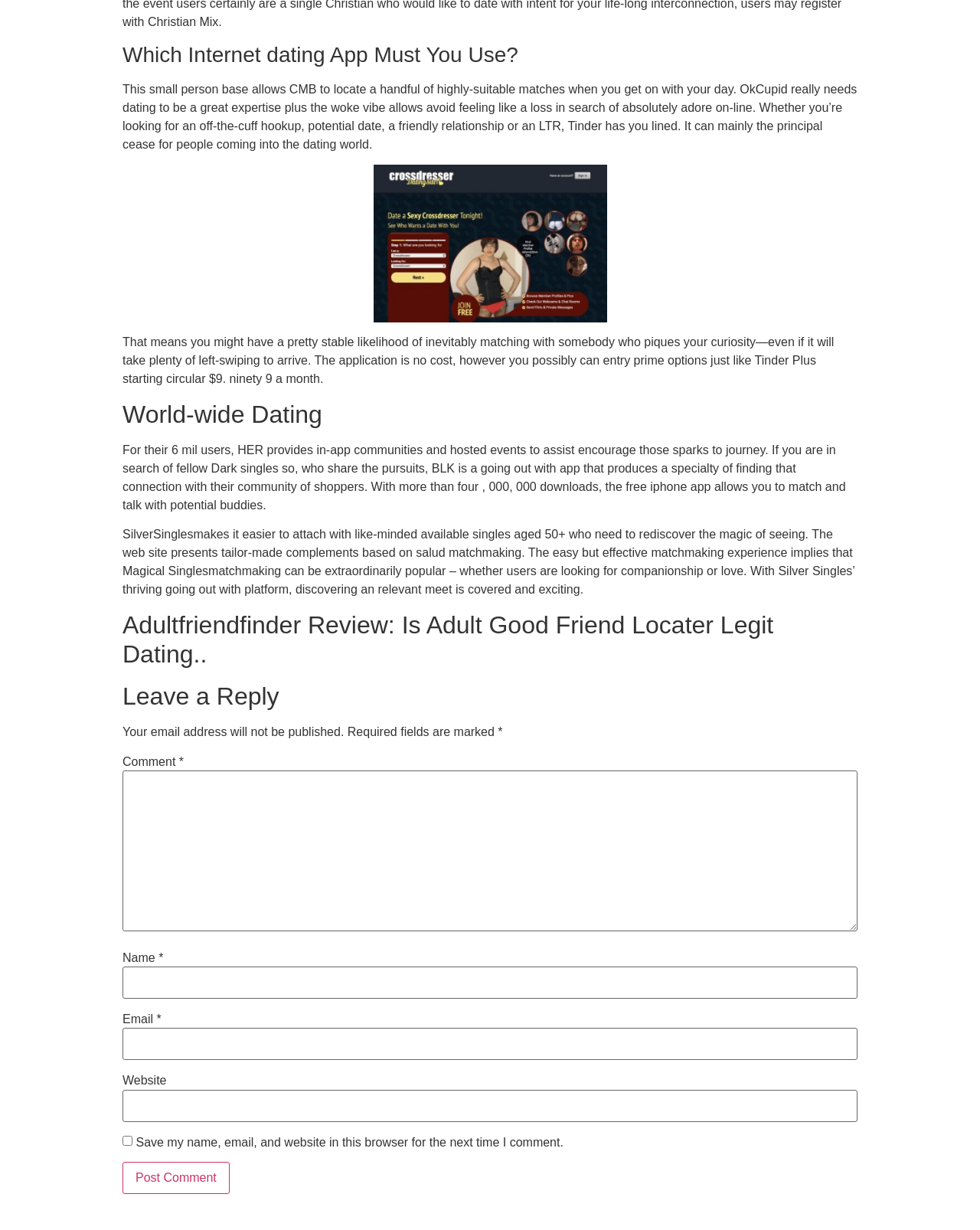Use one word or a short phrase to answer the question provided: 
Is the Tinder app free to use?

Partially